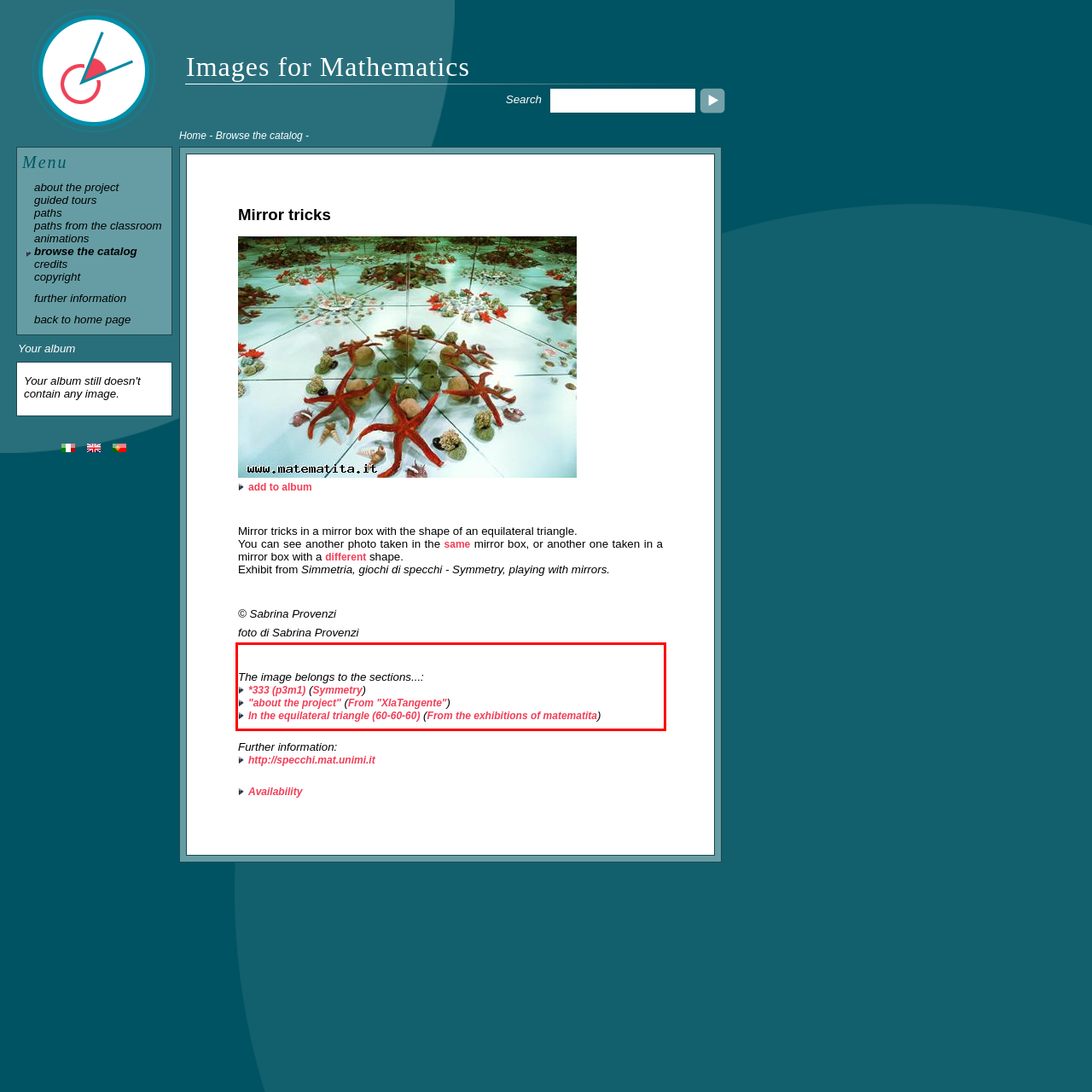Extract and provide the text found inside the red rectangle in the screenshot of the webpage.

The image belongs to the sections...: *333 (p3m1) (Symmetry) "about the project" (From "XlaTangente") In the equilateral triangle (60-60-60) (From the exhibitions of matematita)